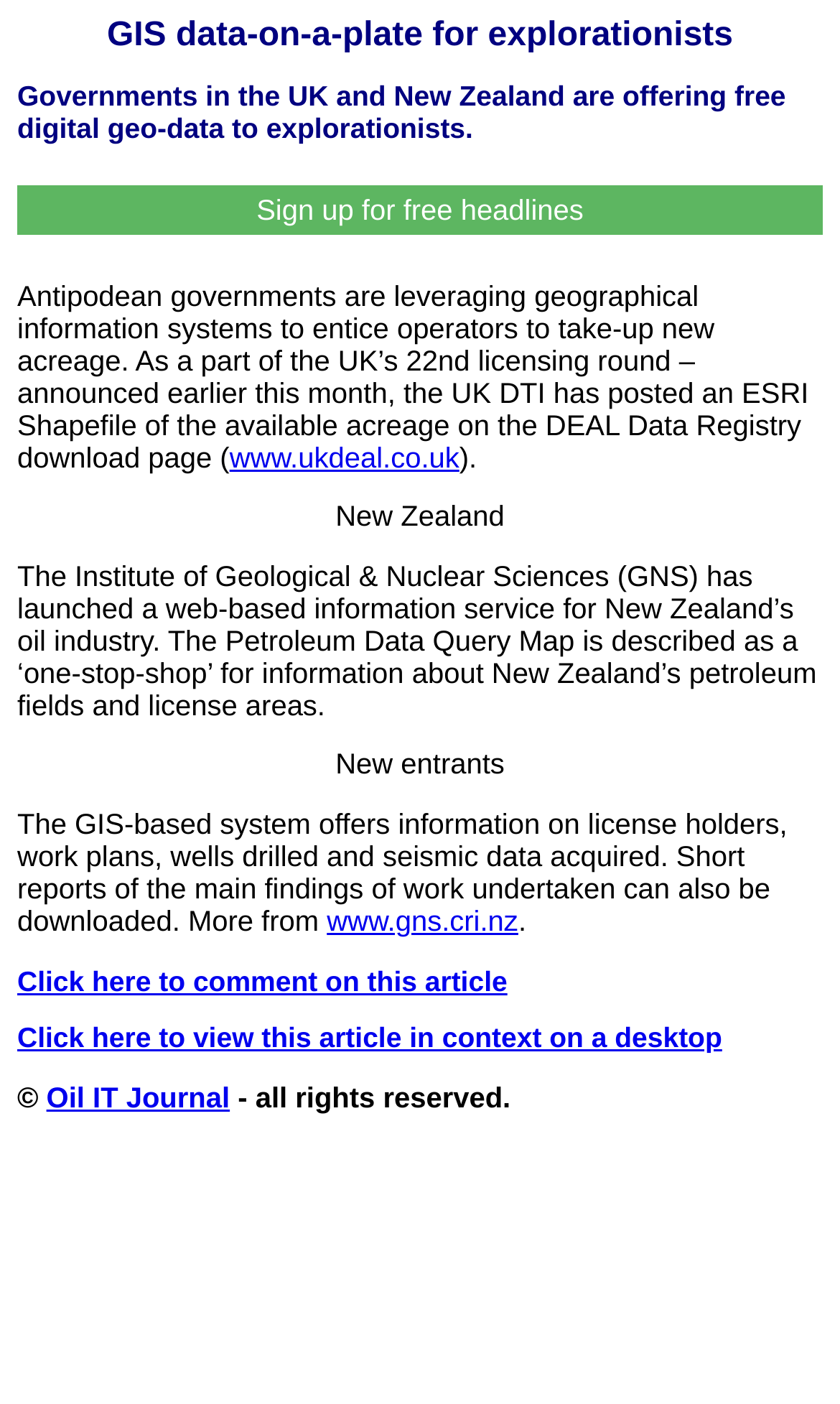What is the topic of the article?
Answer the question using a single word or phrase, according to the image.

GIS data